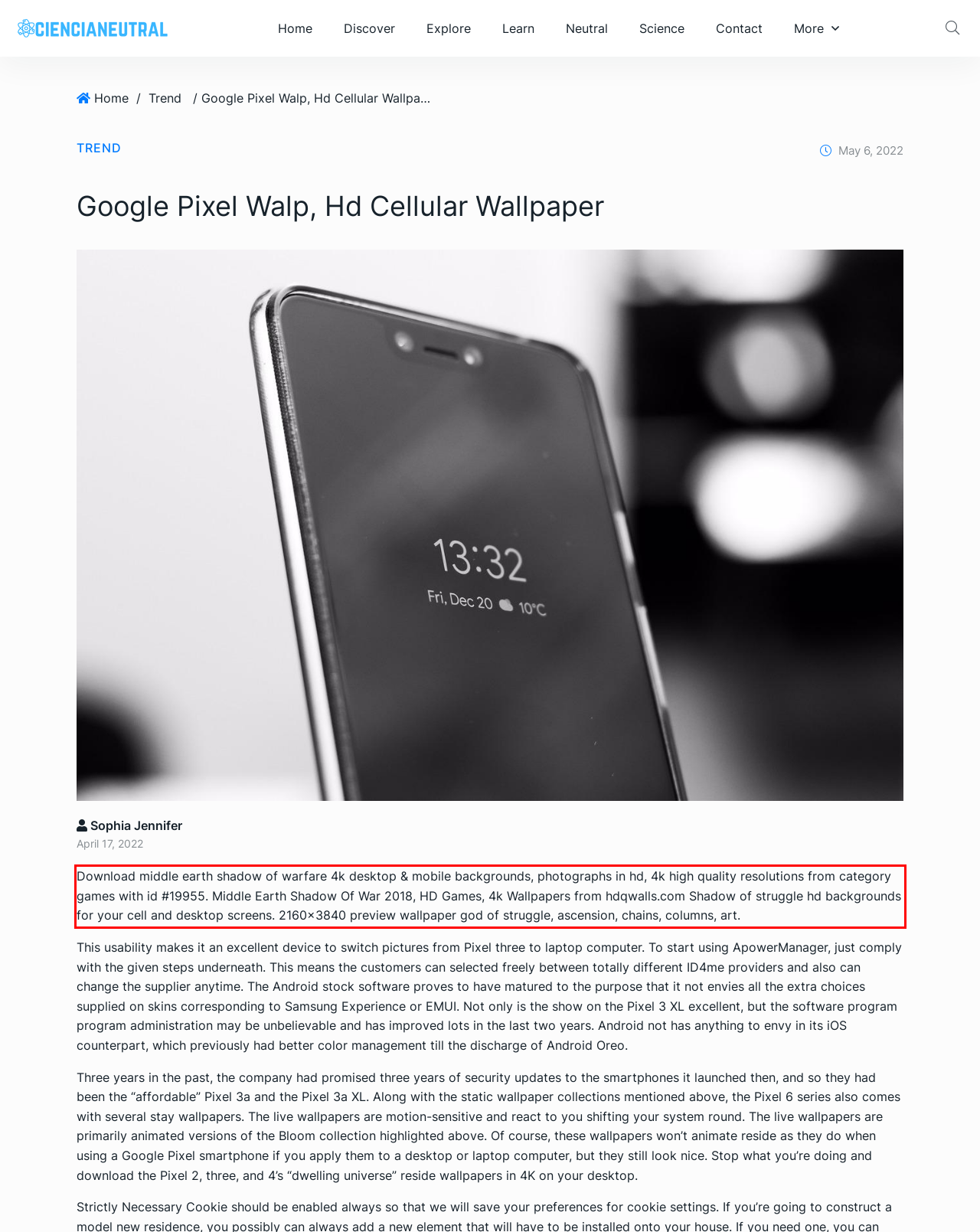Please perform OCR on the UI element surrounded by the red bounding box in the given webpage screenshot and extract its text content.

Download middle earth shadow of warfare 4k desktop & mobile backgrounds, photographs in hd, 4k high quality resolutions from category games with id #19955. Middle Earth Shadow Of War 2018, HD Games, 4k Wallpapers from hdqwalls.com Shadow of struggle hd backgrounds for your cell and desktop screens. 2160×3840 preview wallpaper god of struggle, ascension, chains, columns, art.